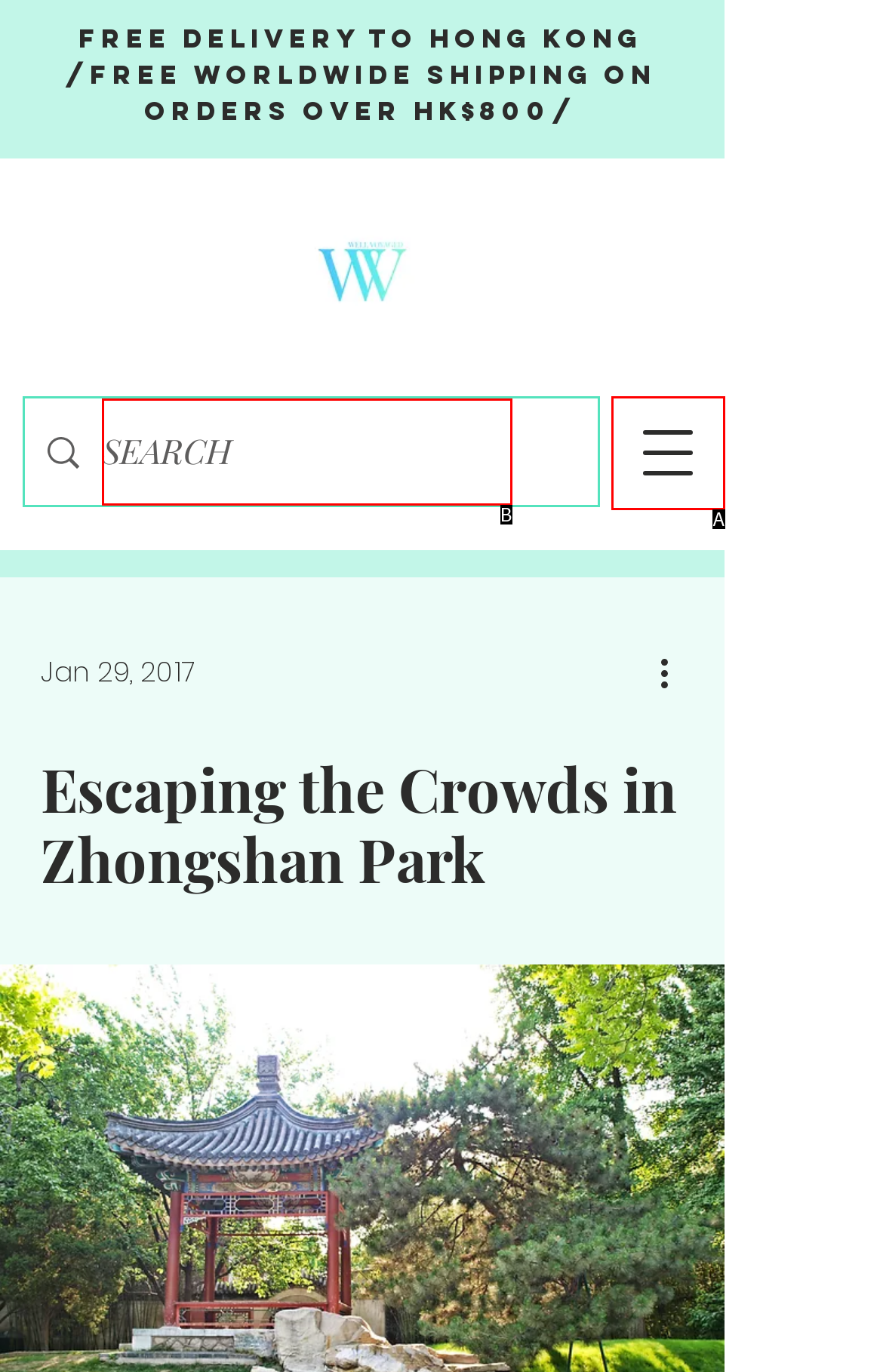From the provided choices, determine which option matches the description: aria-label="SEARCH" name="q" placeholder="SEARCH". Respond with the letter of the correct choice directly.

B